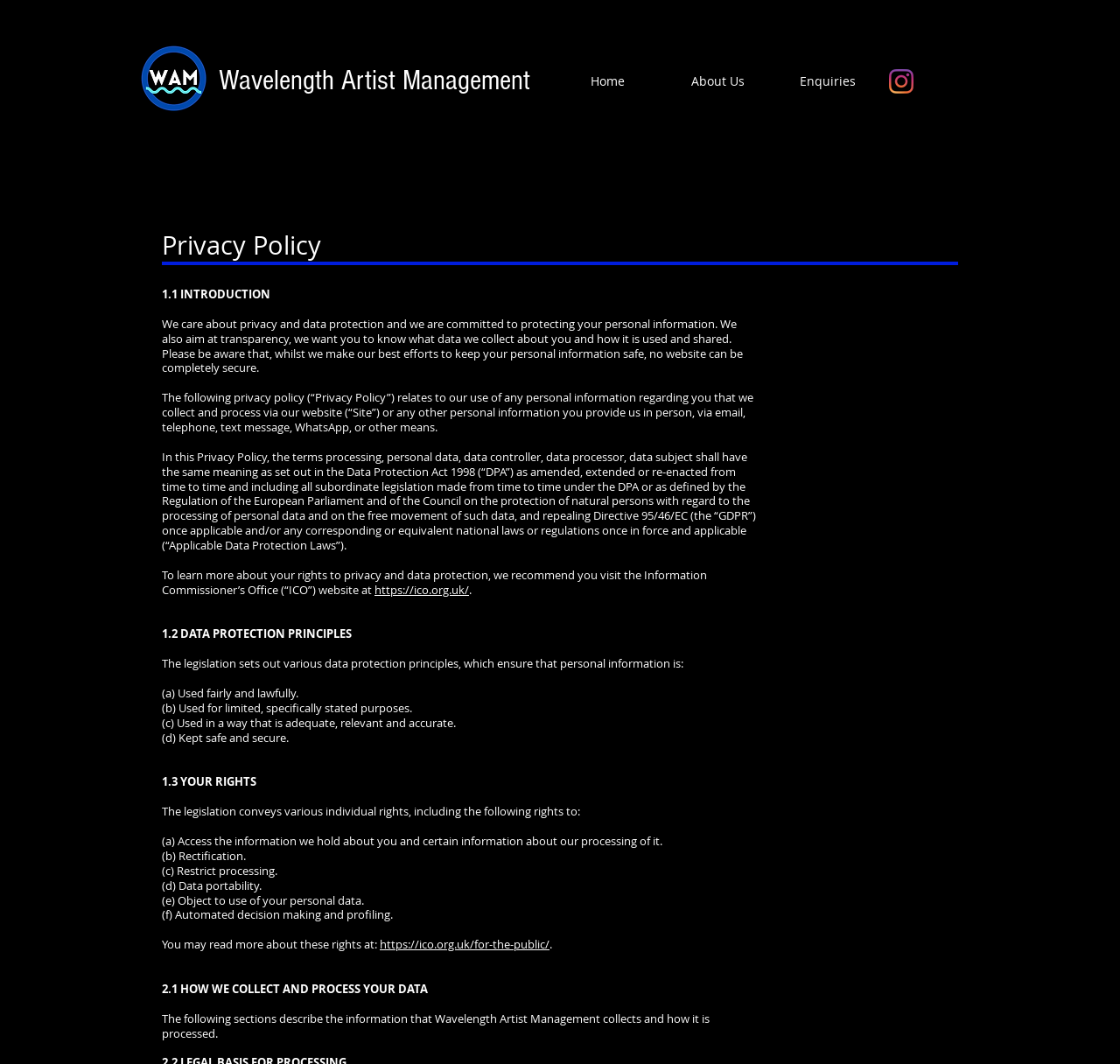What is the purpose of this webpage?
Based on the image, answer the question with as much detail as possible.

Based on the content of the webpage, it appears to be a privacy policy page for Wavelength Artist Management, which outlines how the company collects, uses, and protects personal information.